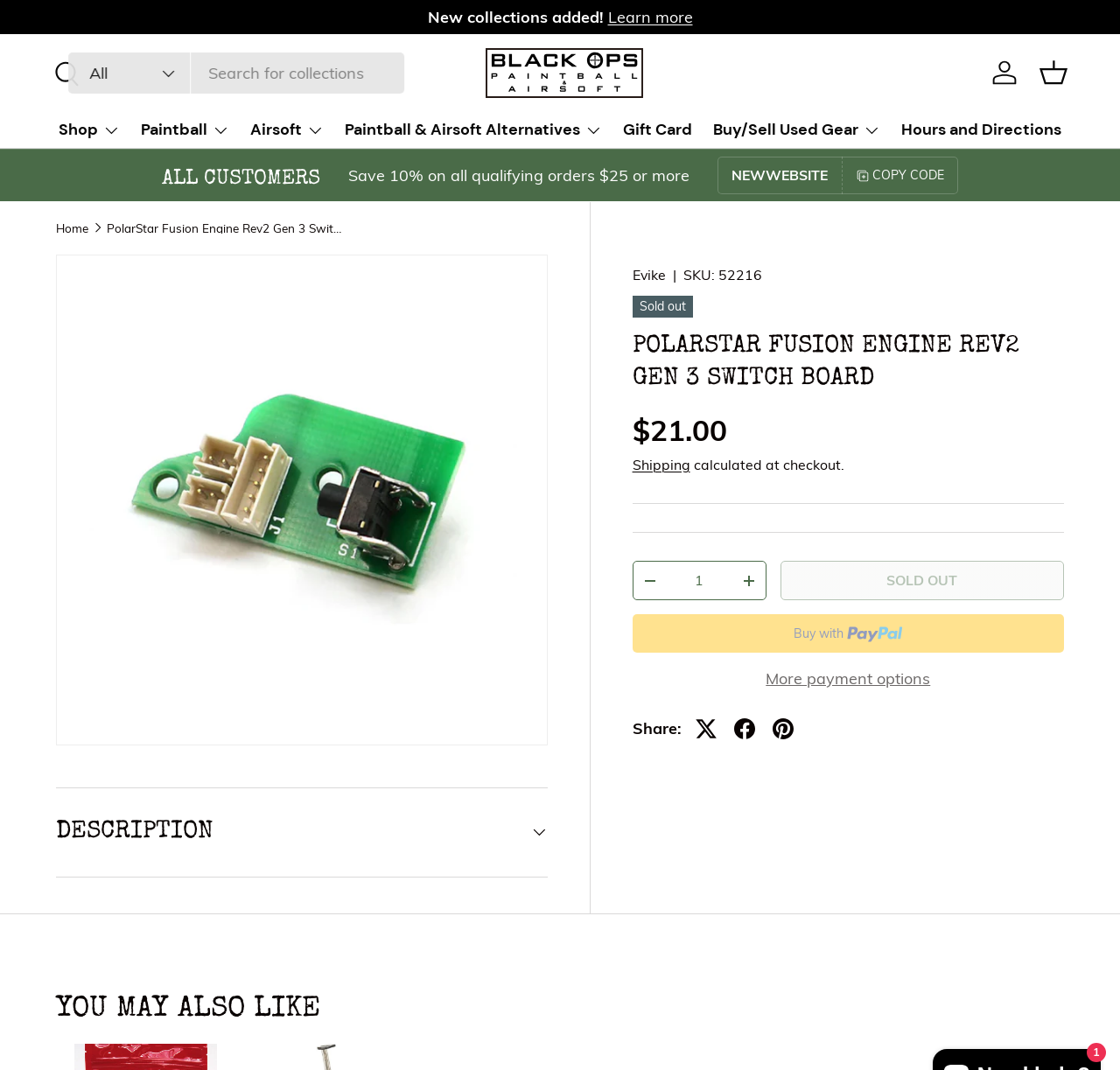Using the information from the screenshot, answer the following question thoroughly:
What is the name of the website?

I determined the answer by looking at the link element with the text 'Black Ops Paintball' at the top of the webpage, which suggests that it is the name of the website.